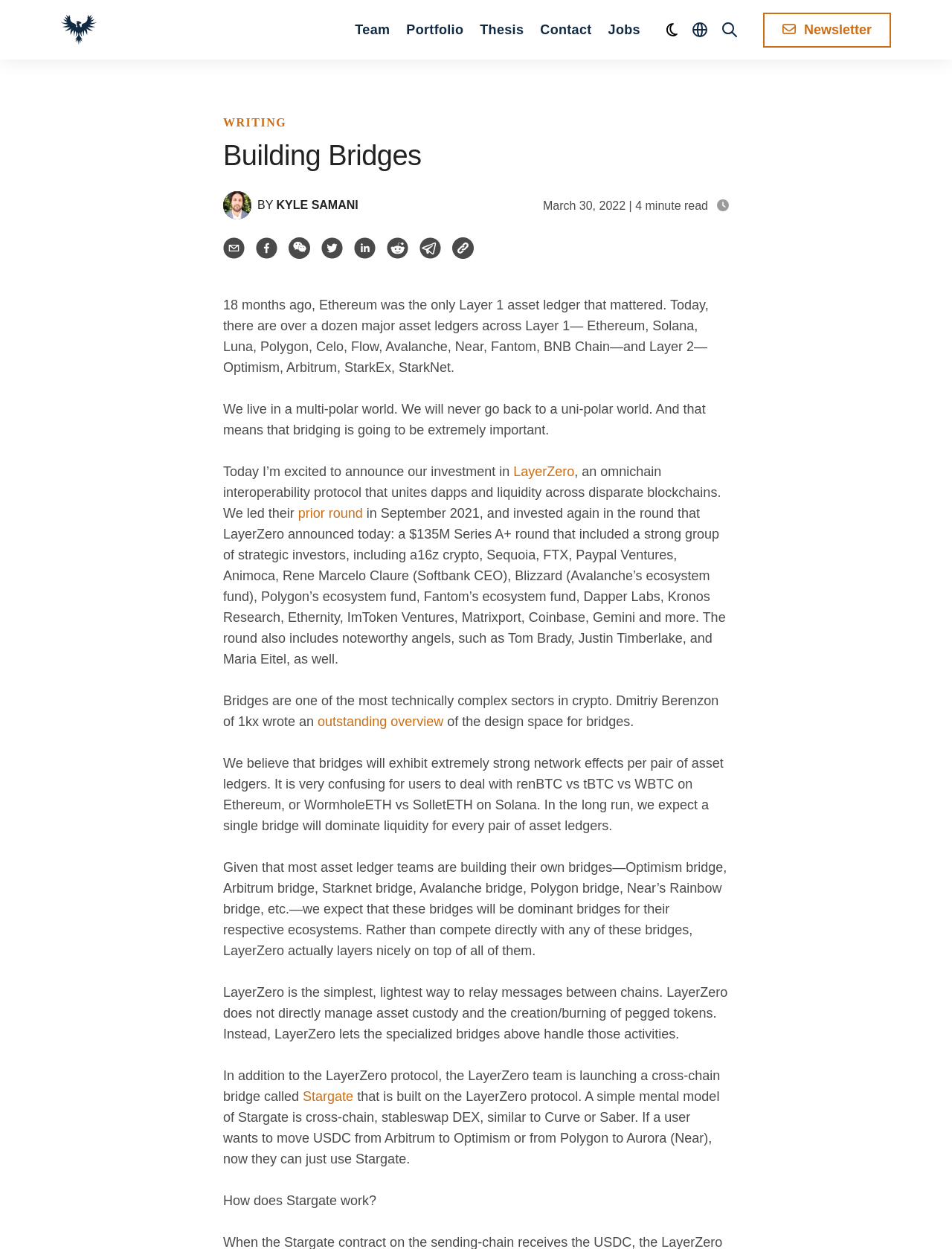Answer in one word or a short phrase: 
What is the name of the cross-chain bridge mentioned in the article?

Stargate